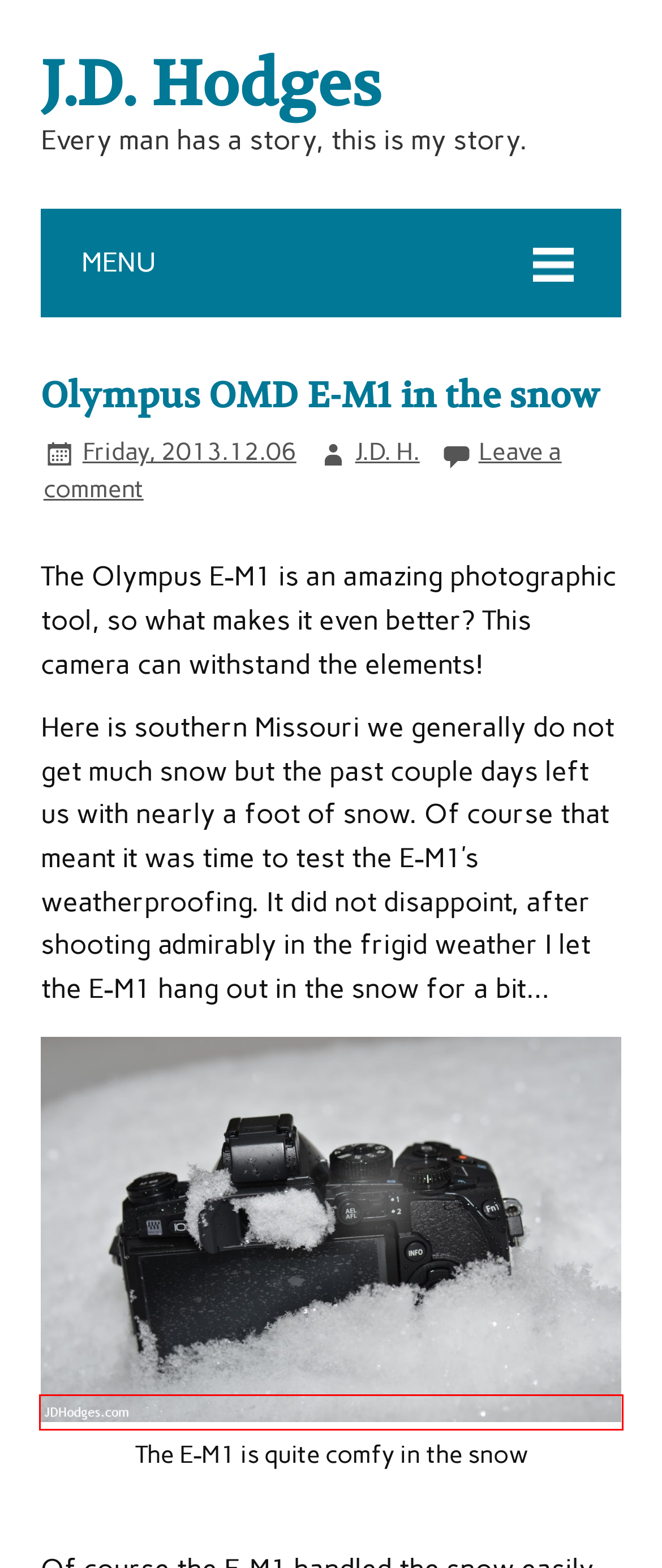Look at the screenshot of a webpage where a red rectangle bounding box is present. Choose the webpage description that best describes the new webpage after clicking the element inside the red bounding box. Here are the candidates:
A. Database tips | J.D. Hodges
B. Android tips | J.D. Hodges
C. tech tips | J.D. Hodges
D. Uncategorized | J.D. Hodges
E. Olympus OMD E-M1 submerged in the snow | J.D. Hodges
F. J.D. Hodges | Every man has a story, this is my story.
G. J.D. H. | J.D. Hodges
H. unRAID tips and tricks | J.D. Hodges

E